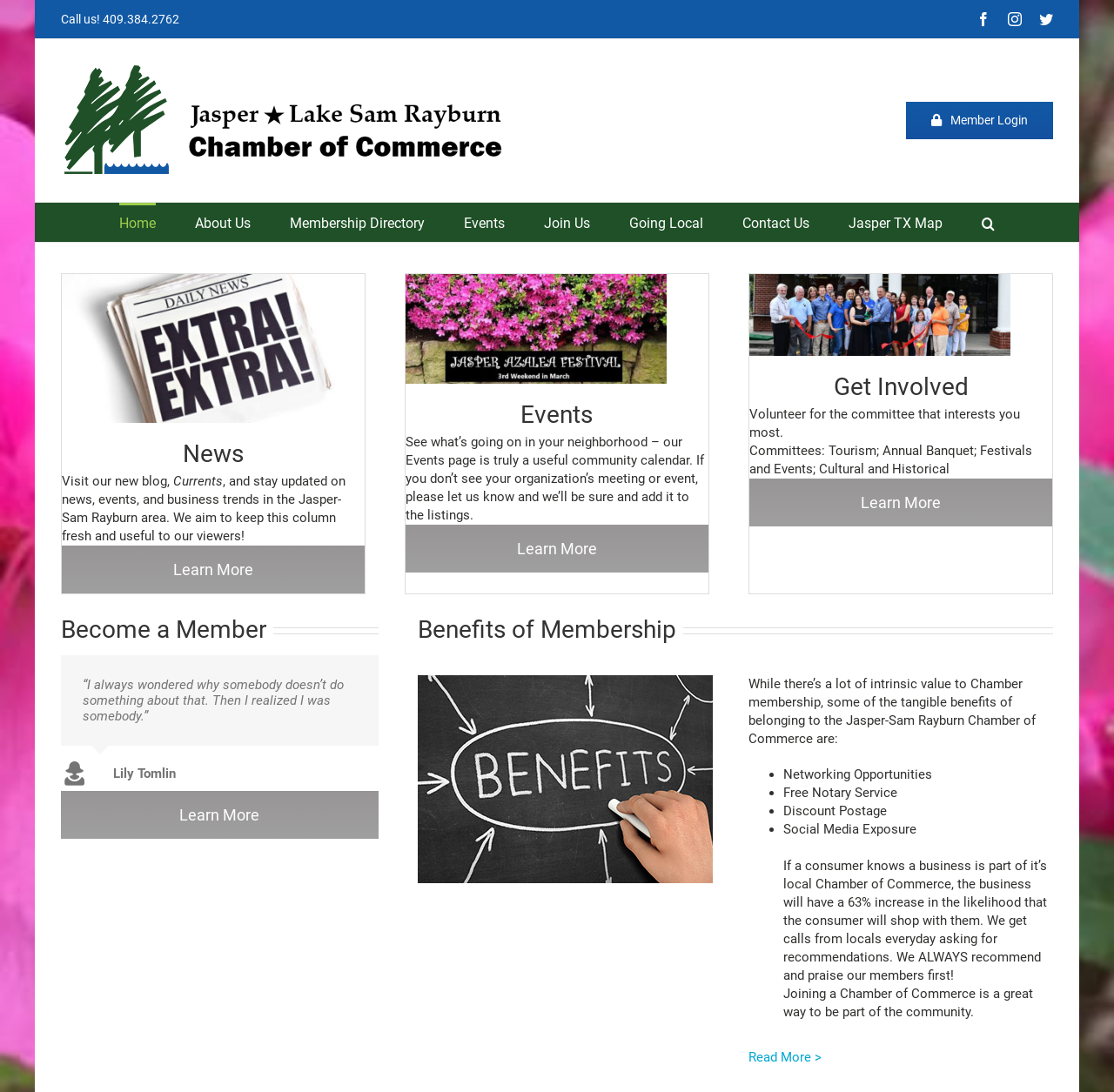Can you specify the bounding box coordinates of the area that needs to be clicked to fulfill the following instruction: "Call the Chamber of Commerce"?

[0.055, 0.011, 0.161, 0.024]